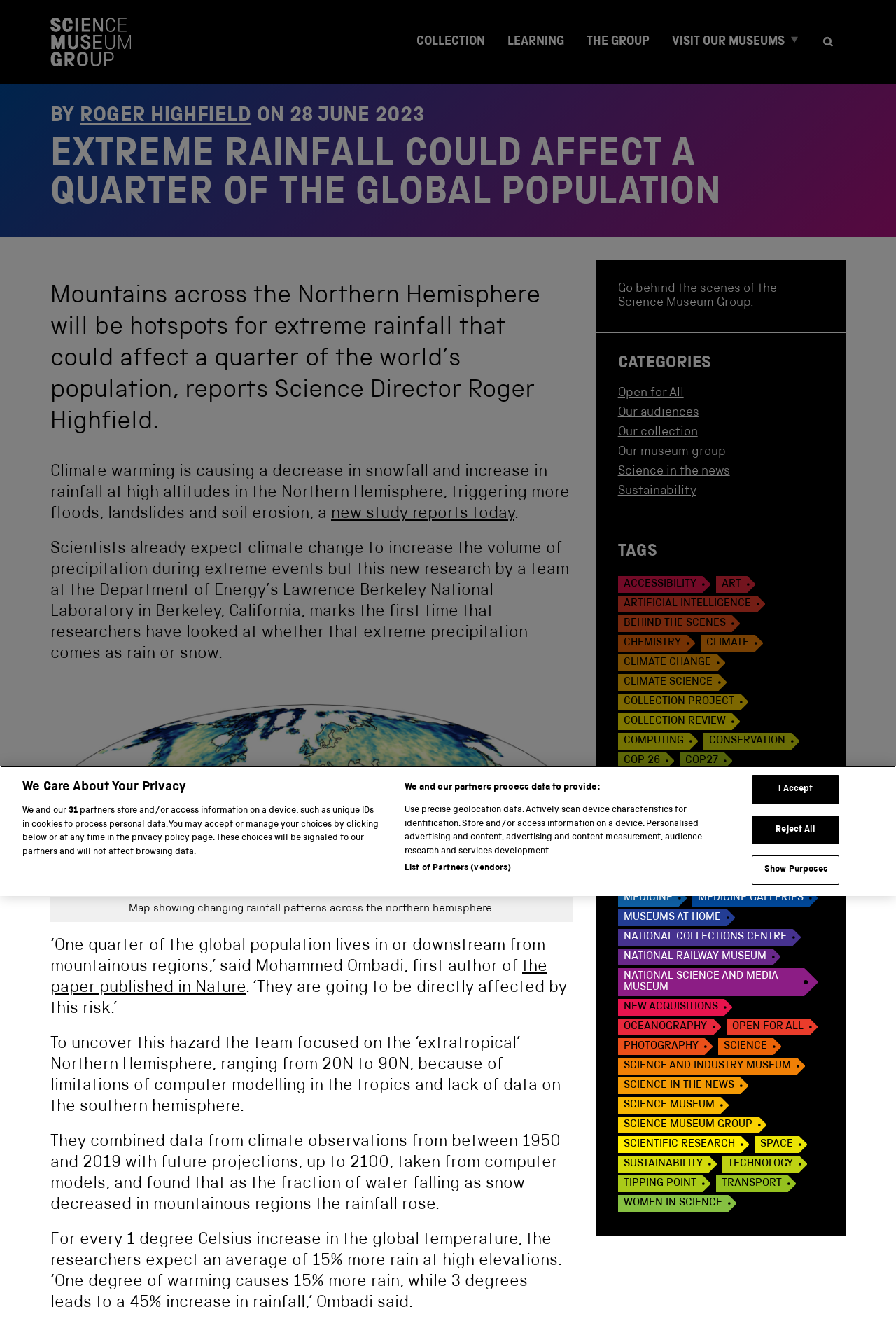Answer in one word or a short phrase: 
What is the expected increase in rainfall at high elevations for every 1 degree Celsius increase in global temperature?

15%